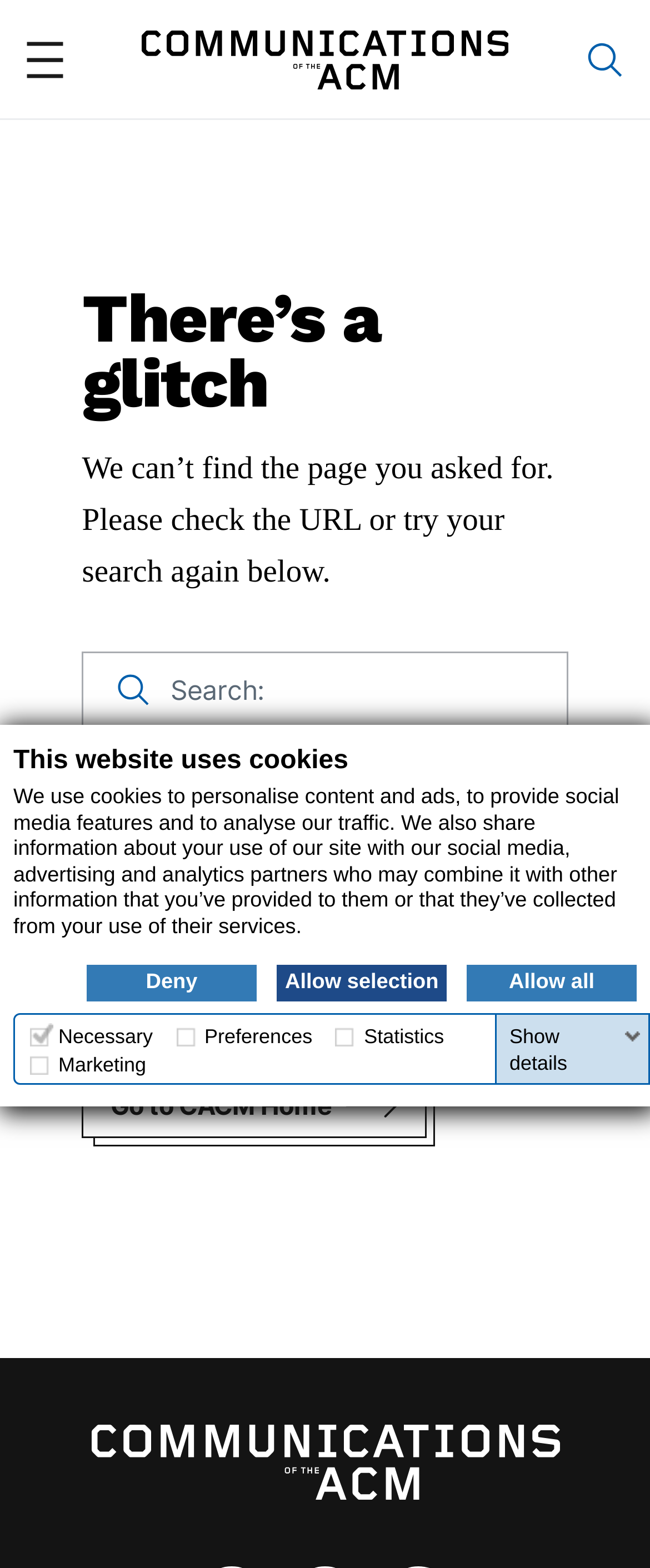How many buttons are there in the main menu?
Kindly offer a detailed explanation using the data available in the image.

There is only one button in the main menu, which is the 'Main Menu' button with a hamburger icon.